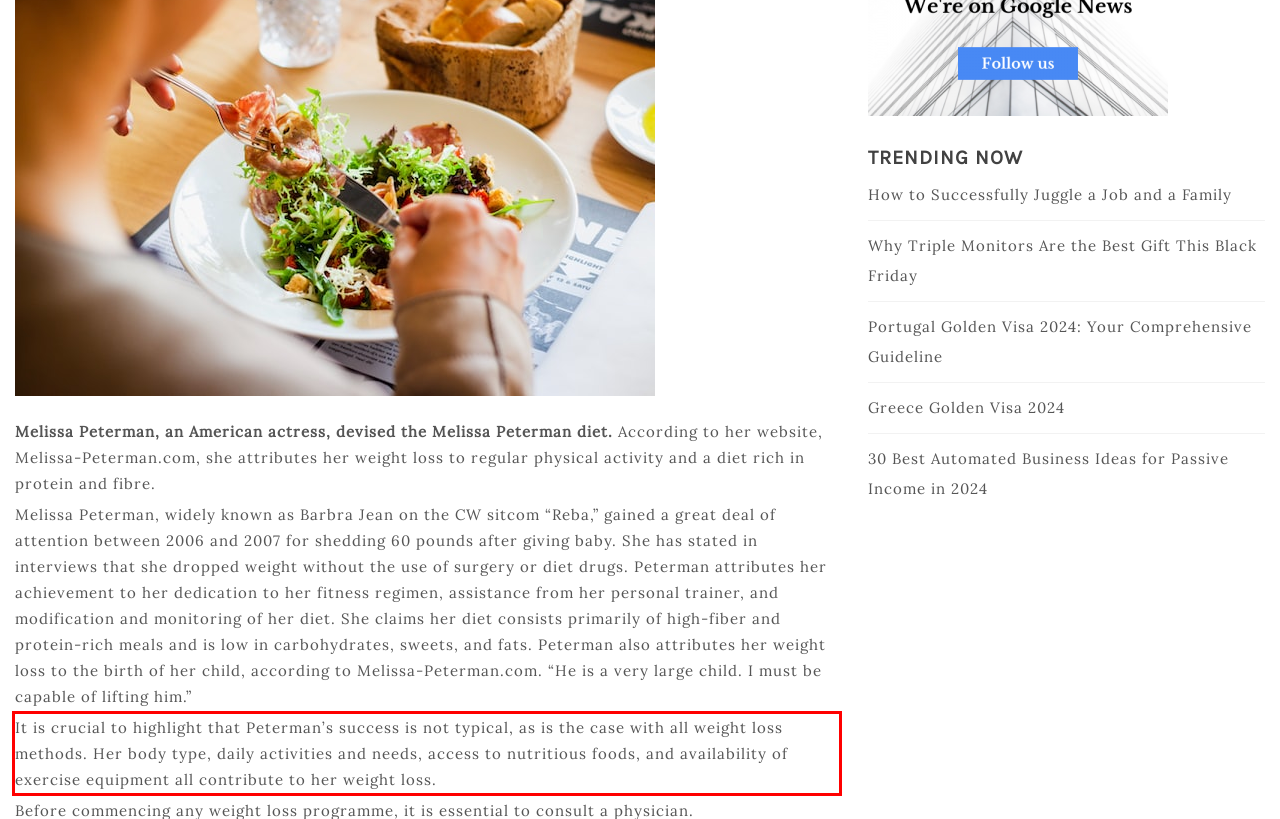Using the provided webpage screenshot, identify and read the text within the red rectangle bounding box.

It is crucial to highlight that Peterman’s success is not typical, as is the case with all weight loss methods. Her body type, daily activities and needs, access to nutritious foods, and availability of exercise equipment all contribute to her weight loss.